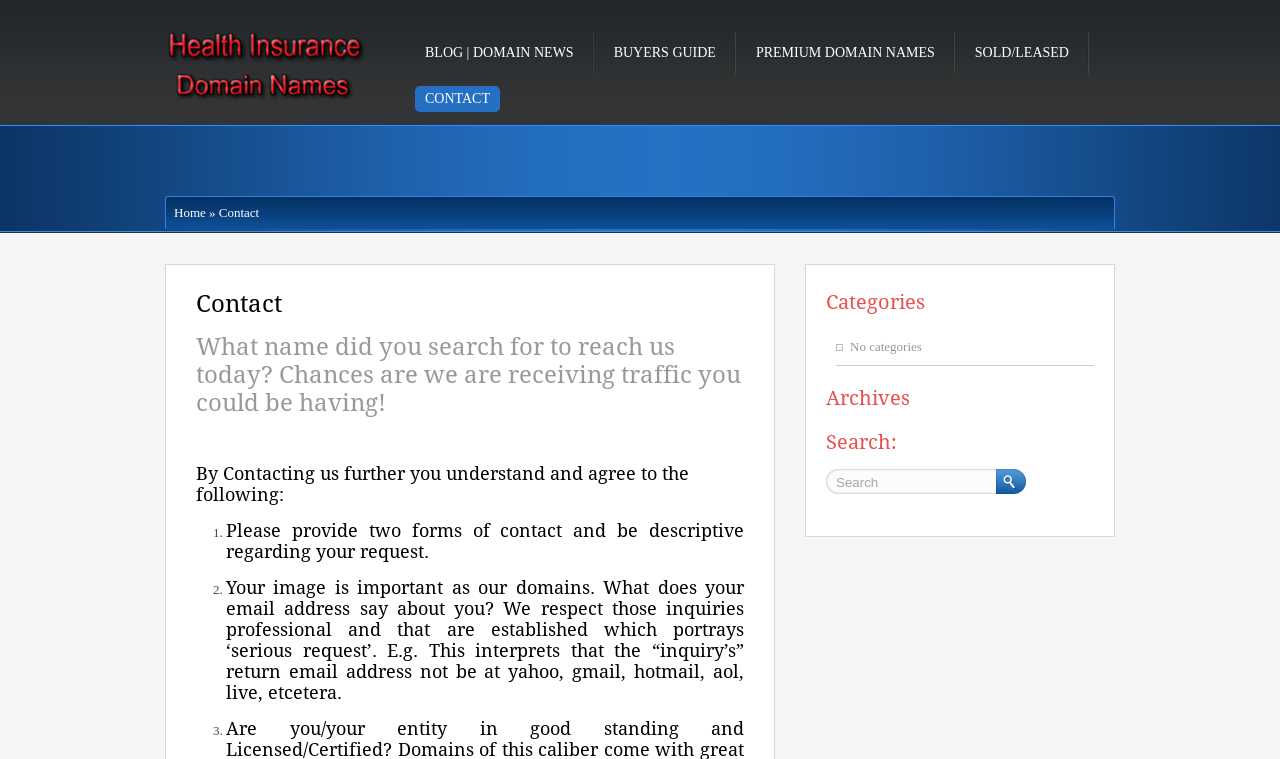Predict the bounding box coordinates of the area that should be clicked to accomplish the following instruction: "Click on the 'Health Insurance Domain Names' link". The bounding box coordinates should consist of four float numbers between 0 and 1, i.e., [left, top, right, bottom].

[0.129, 0.07, 0.285, 0.09]